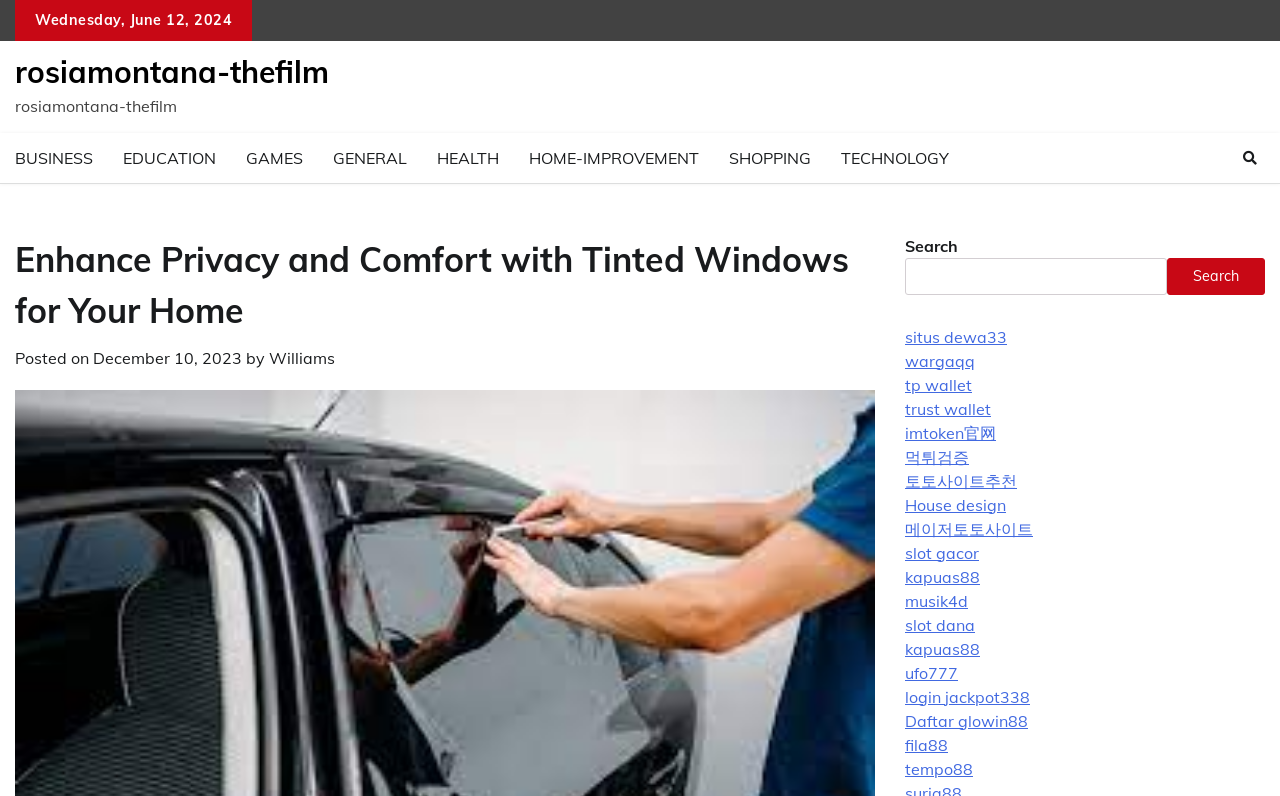What is the date of the article?
Please answer the question with as much detail and depth as you can.

I found the date of the article by looking at the 'Posted on' section, which is located below the main heading. The date is mentioned as 'December 10, 2023'.